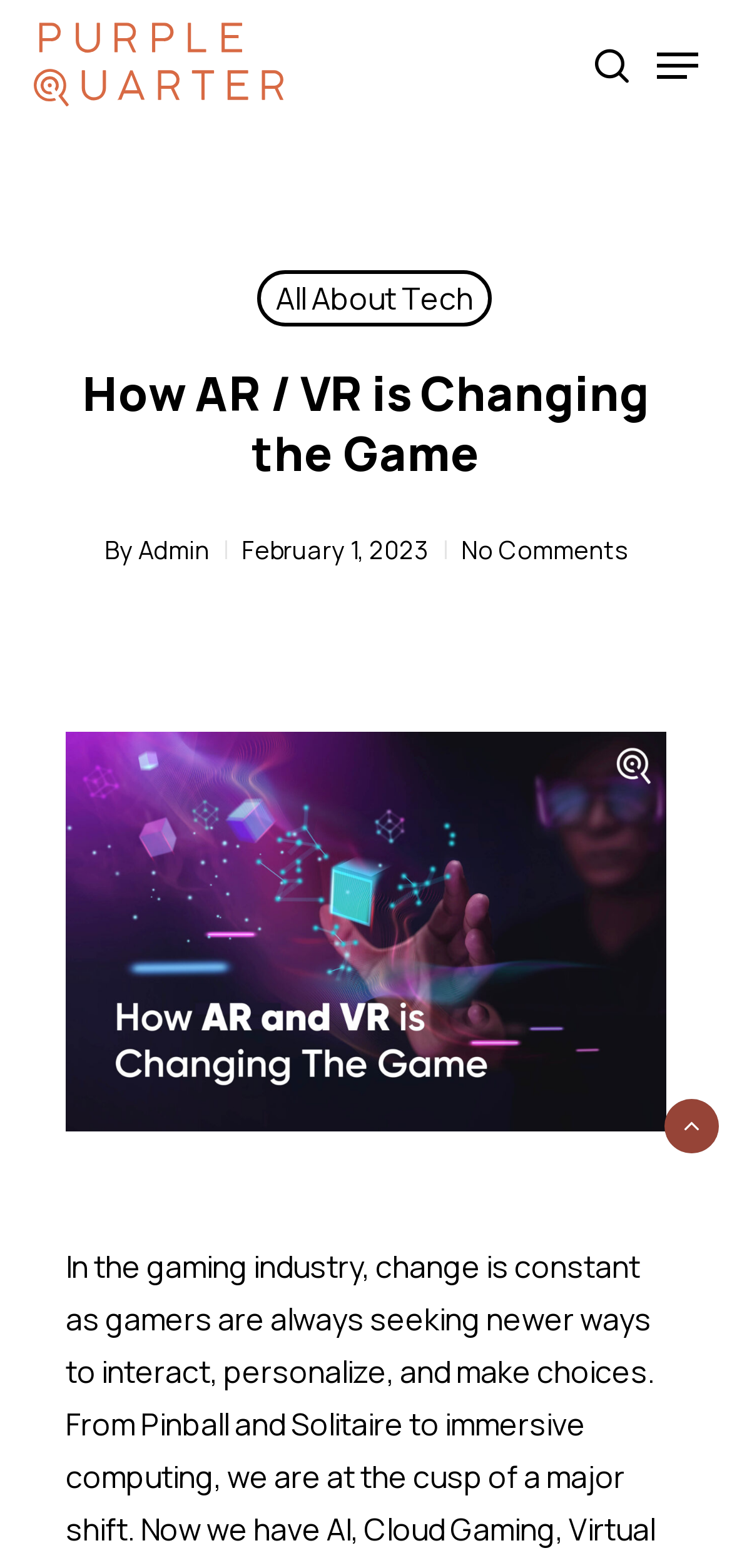Please find the bounding box coordinates of the element that needs to be clicked to perform the following instruction: "read about All About Tech". The bounding box coordinates should be four float numbers between 0 and 1, represented as [left, top, right, bottom].

[0.351, 0.172, 0.672, 0.208]